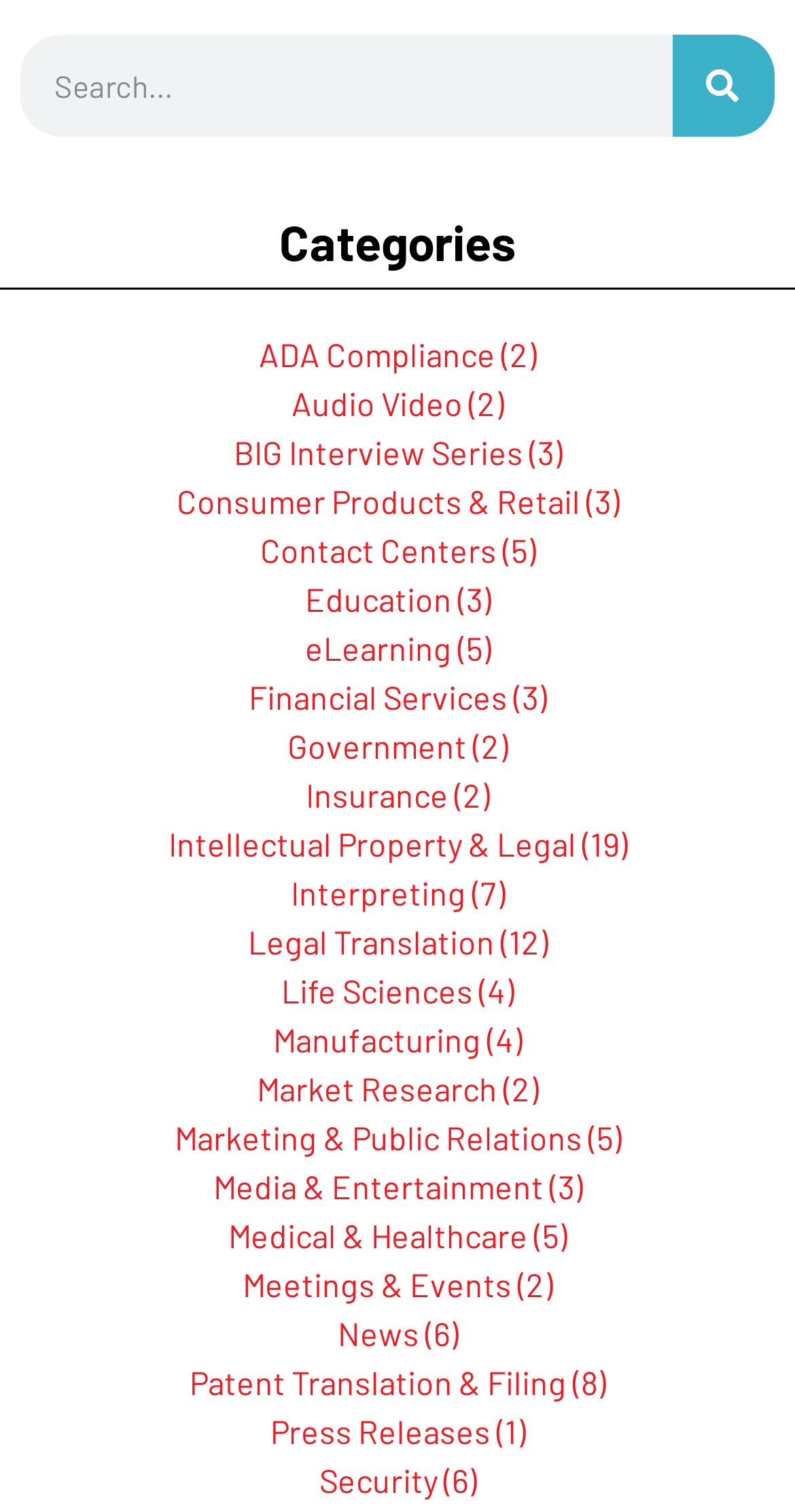Give a short answer to this question using one word or a phrase:
How many categories are listed?

28